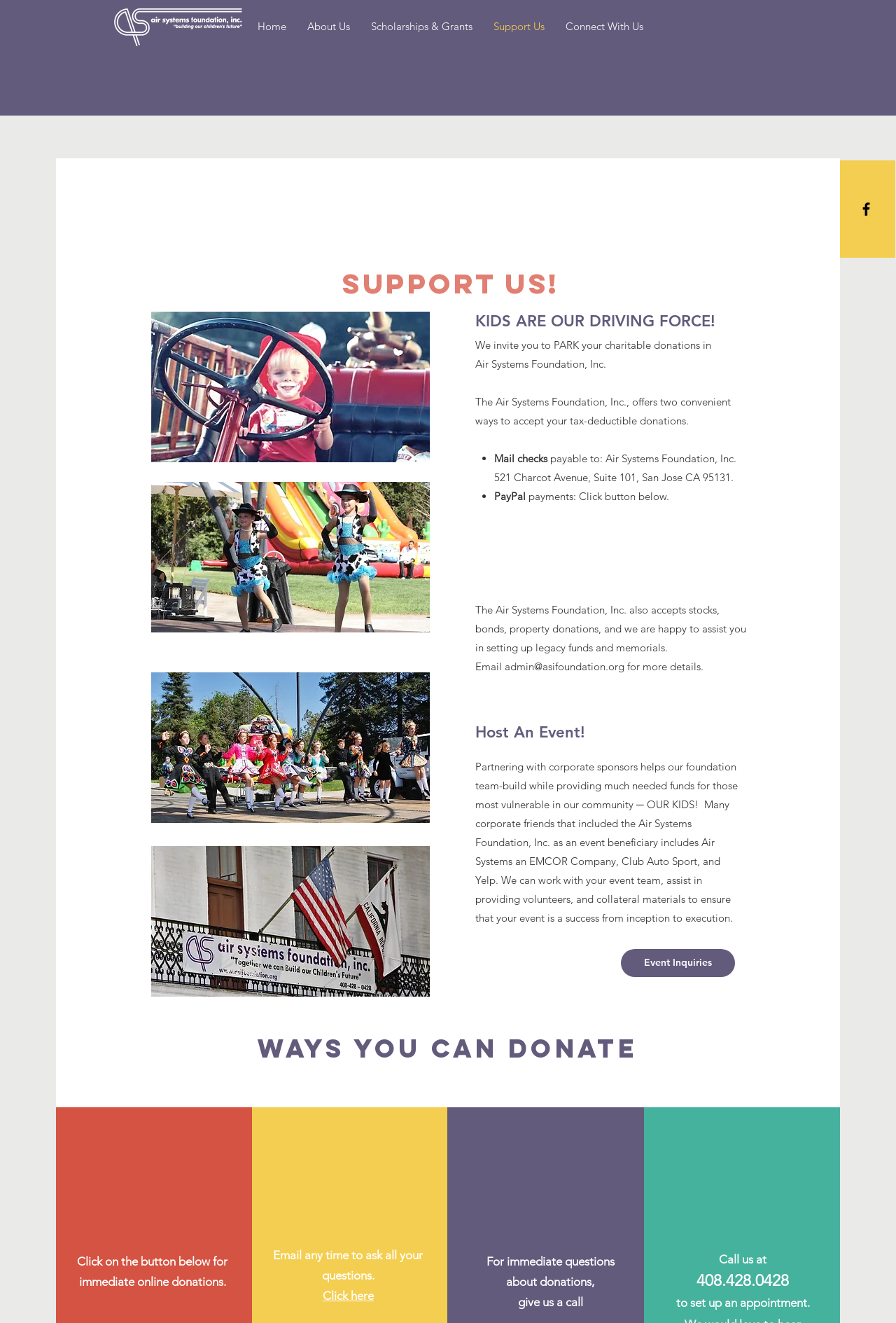How can I donate online?
Using the image, respond with a single word or phrase.

Click on the button below